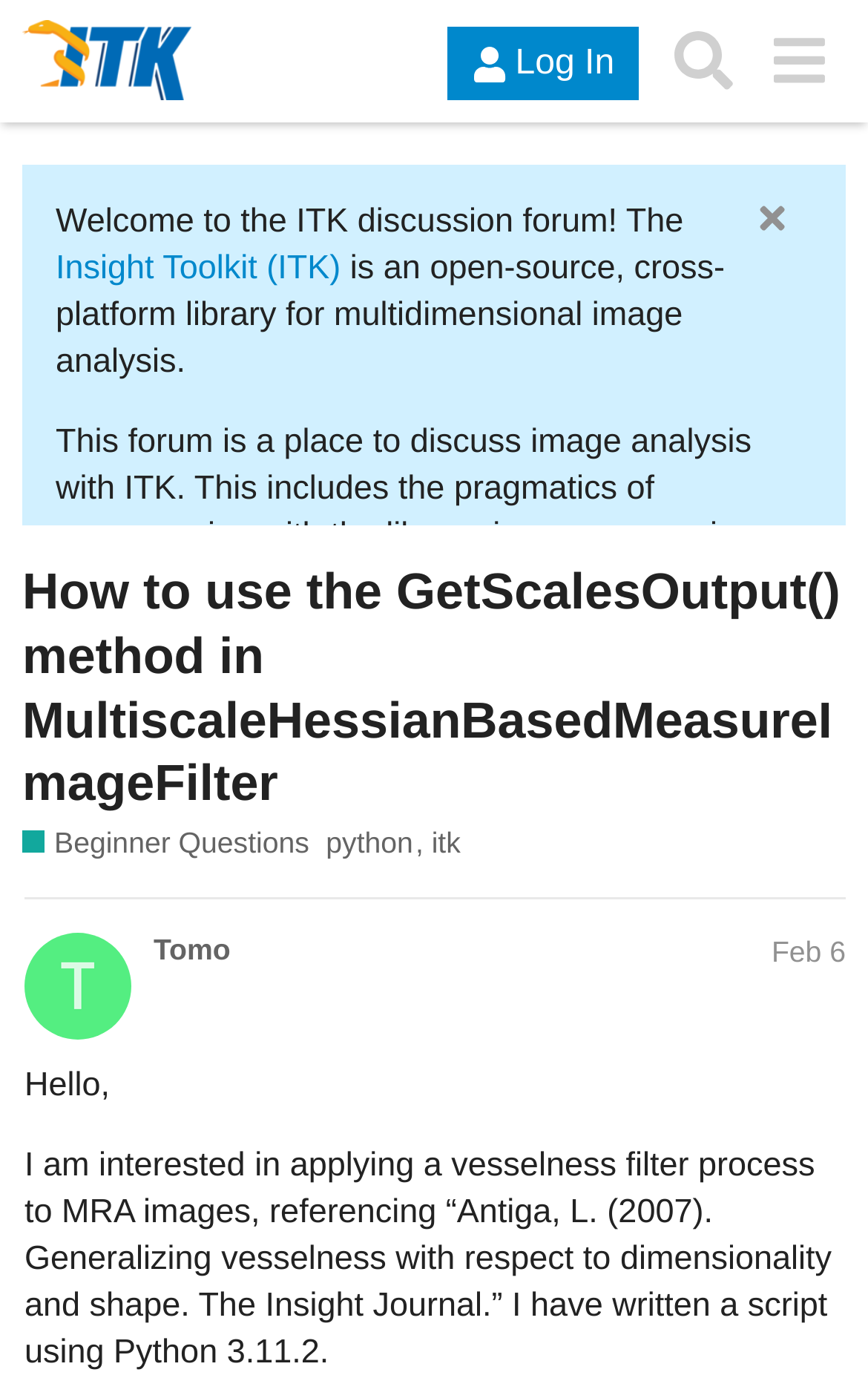What is the topic of the question asked by Tomo?
Refer to the screenshot and respond with a concise word or phrase.

Applying vesselness filter to MRA images